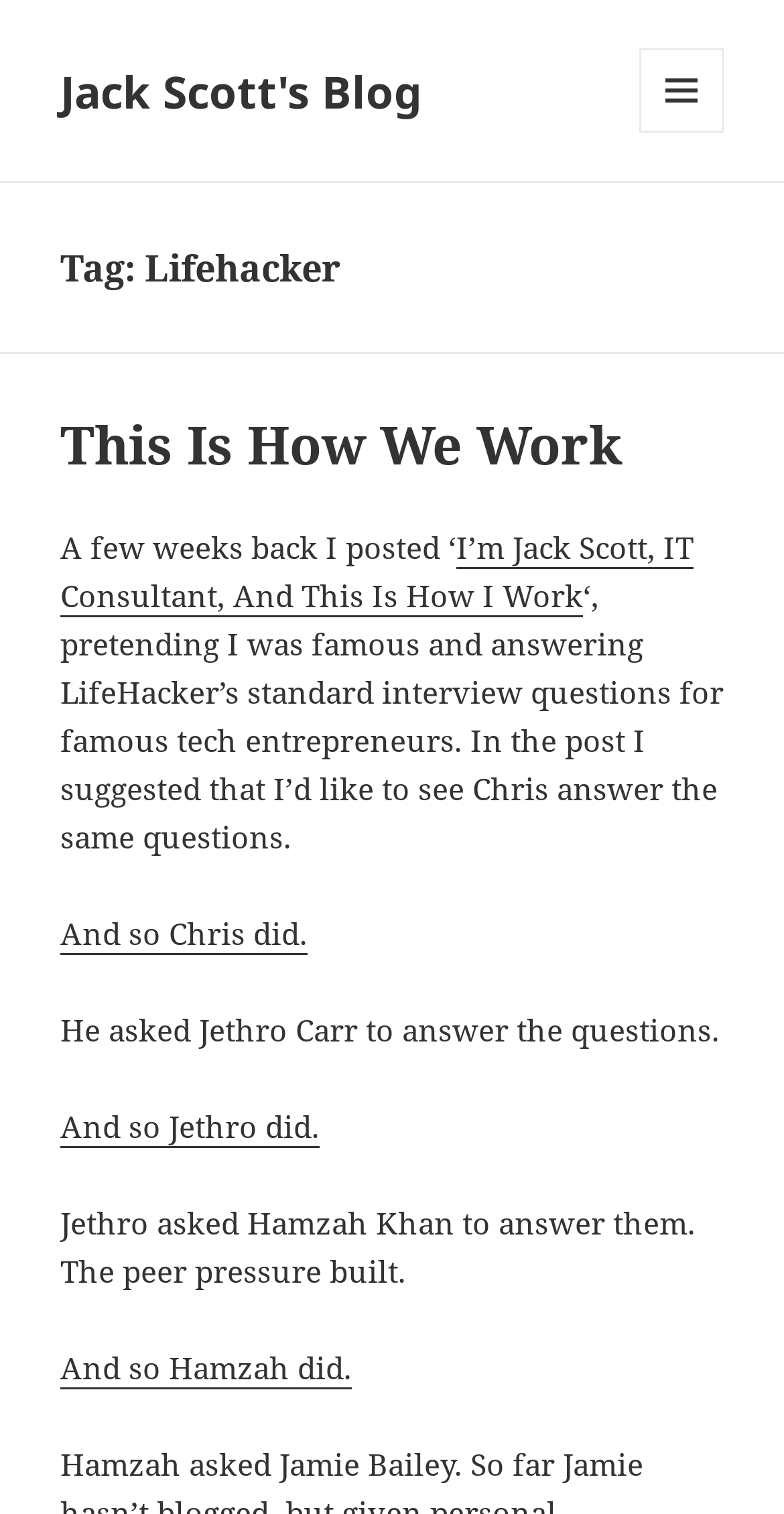Determine the bounding box coordinates for the HTML element described here: "Menu and widgets".

[0.815, 0.032, 0.923, 0.088]